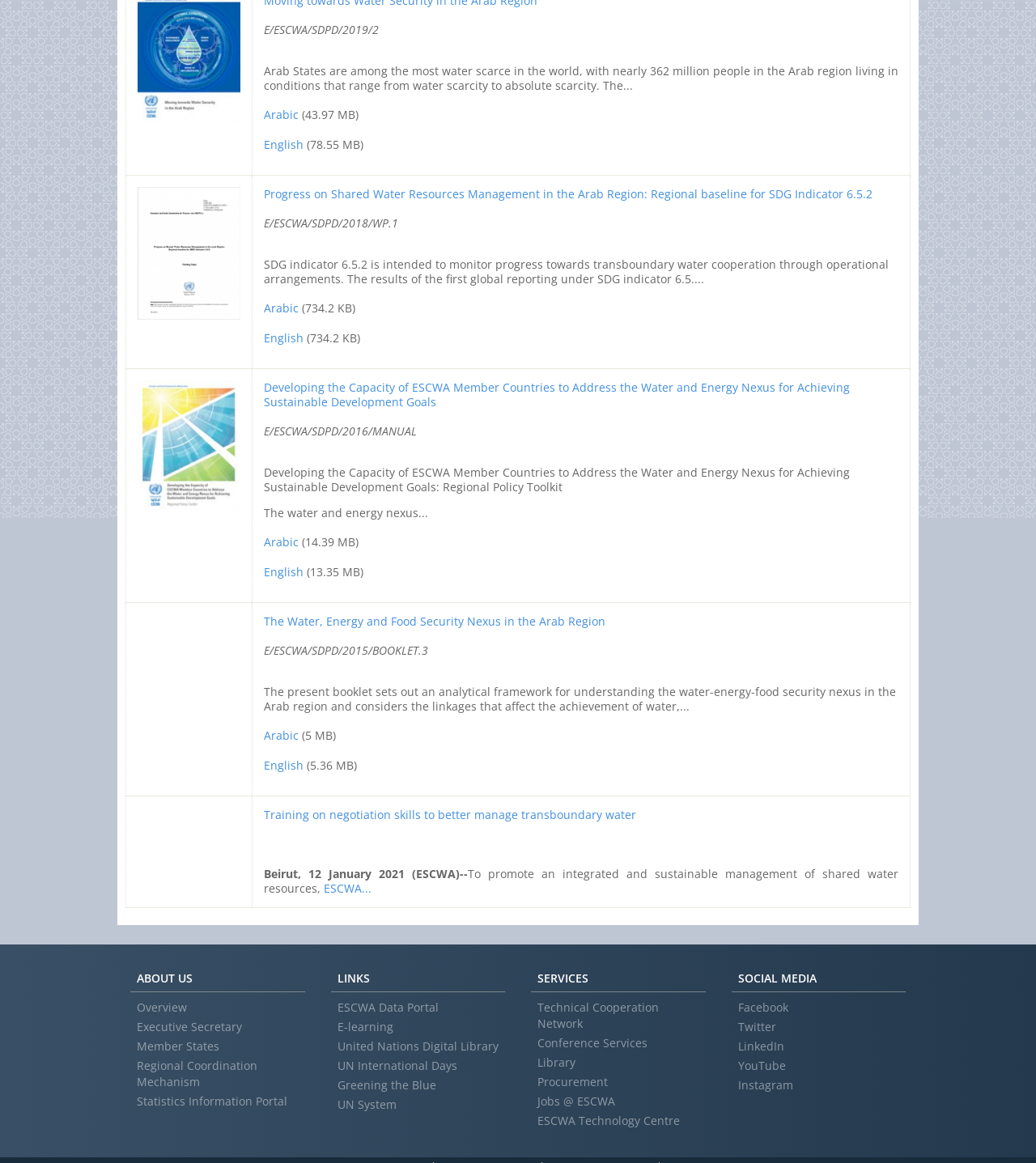Please find the bounding box coordinates (top-left x, top-left y, bottom-right x, bottom-right y) in the screenshot for the UI element described as follows: Events

None